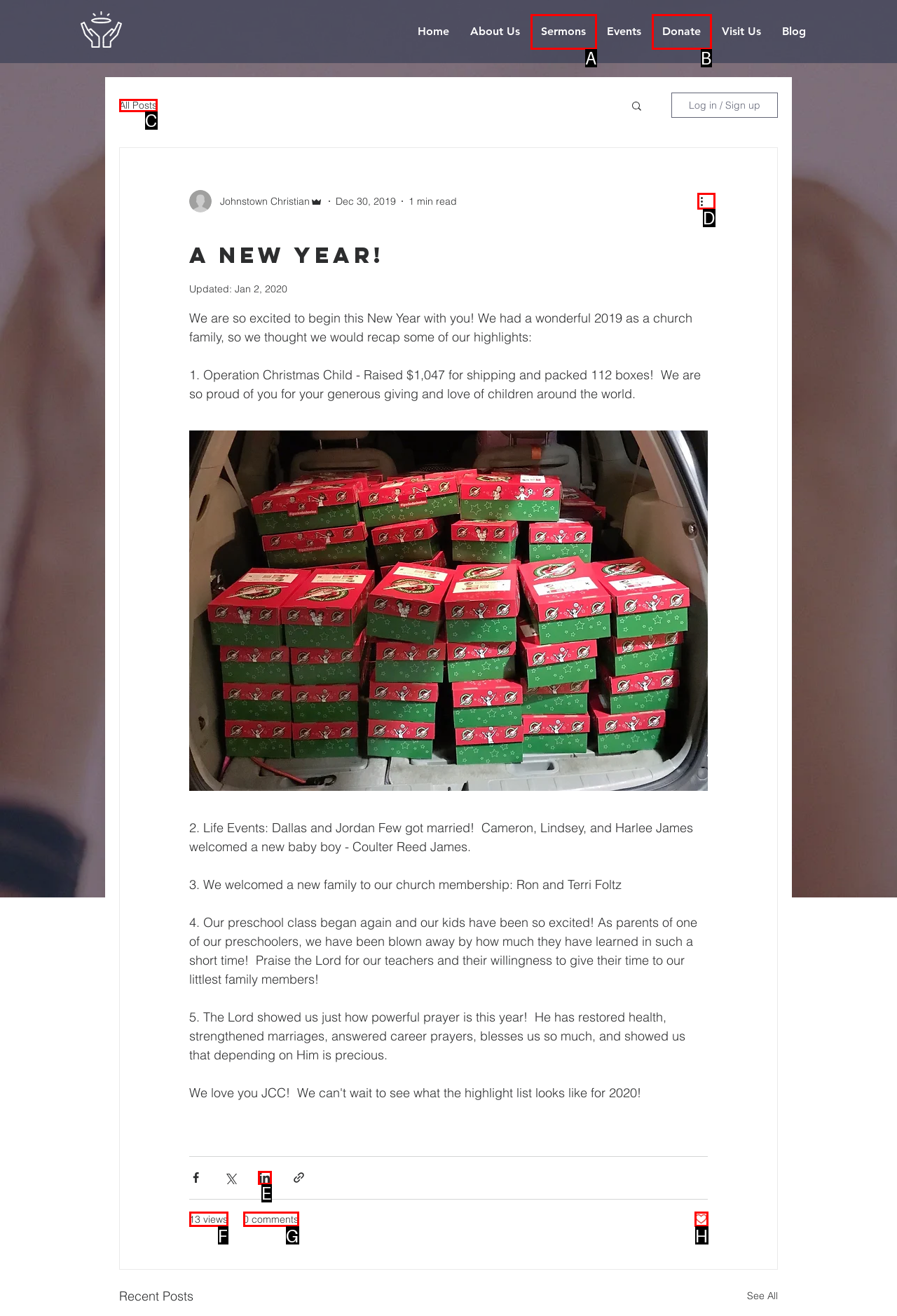Tell me the letter of the correct UI element to click for this instruction: Read more about the post. Answer with the letter only.

D